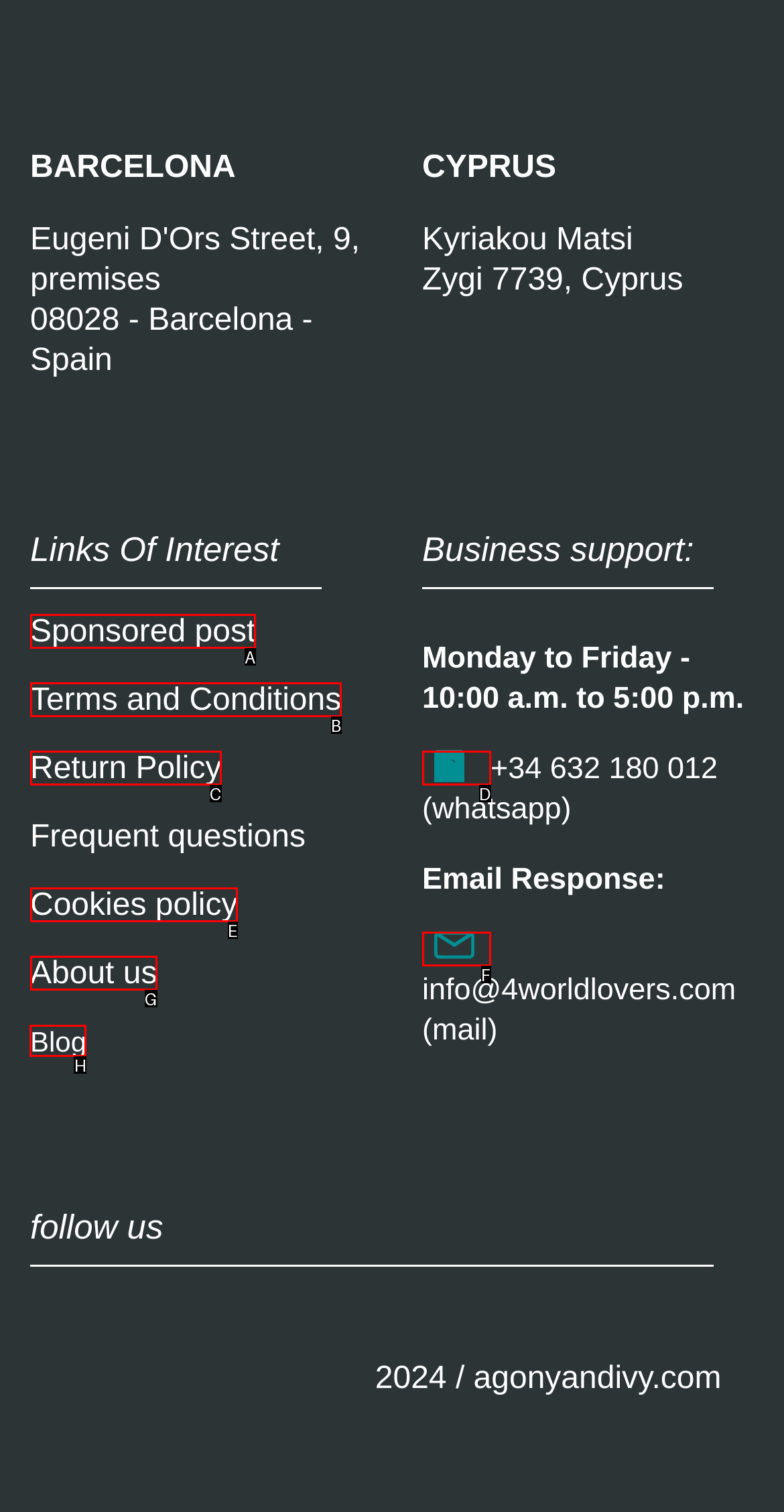Identify the letter of the UI element I need to click to carry out the following instruction: Click on the 'Blog' link

H